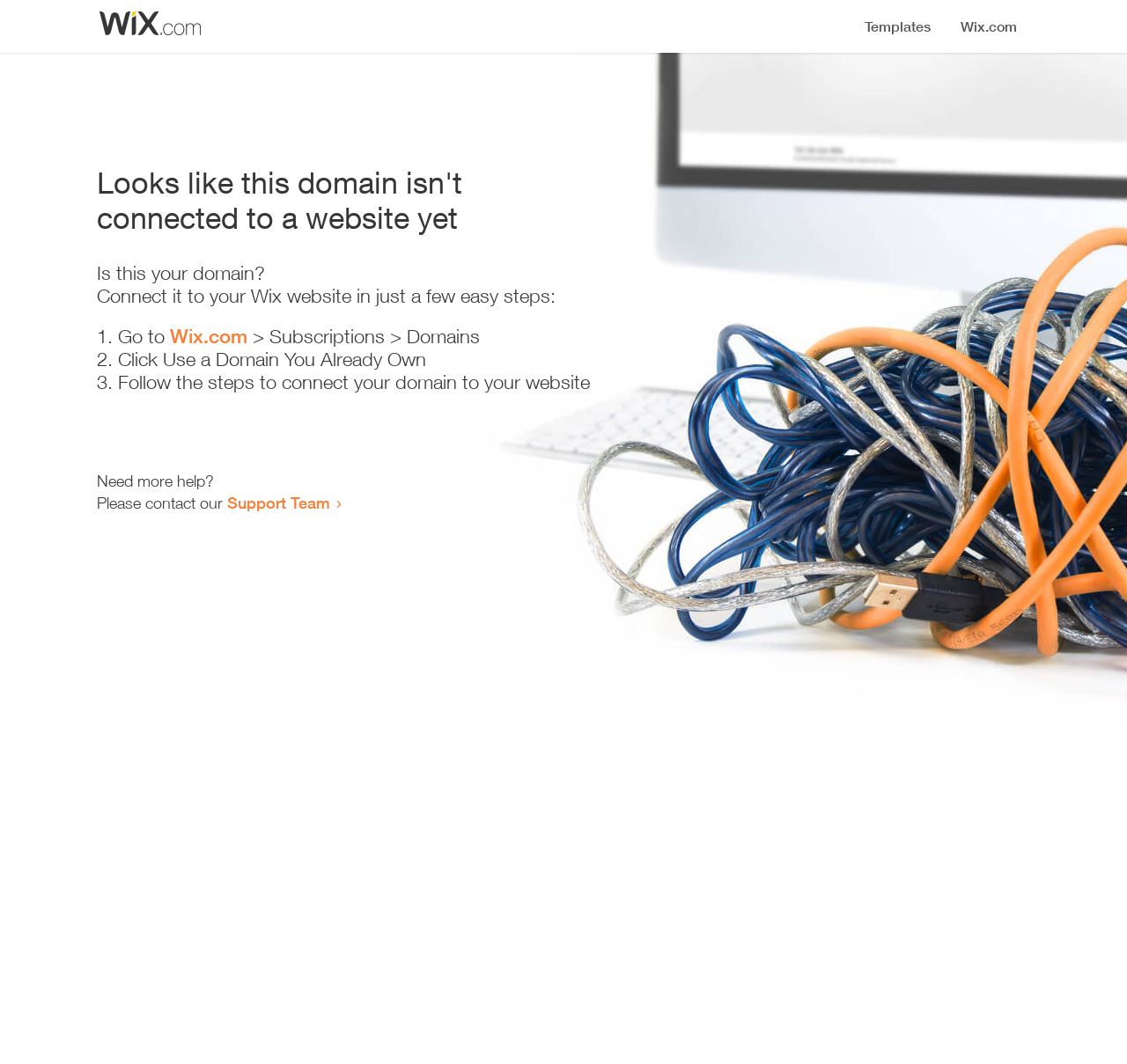Identify the bounding box coordinates for the UI element mentioned here: "Wix.com". Provide the coordinates as four float values between 0 and 1, i.e., [left, top, right, bottom].

[0.151, 0.305, 0.22, 0.327]